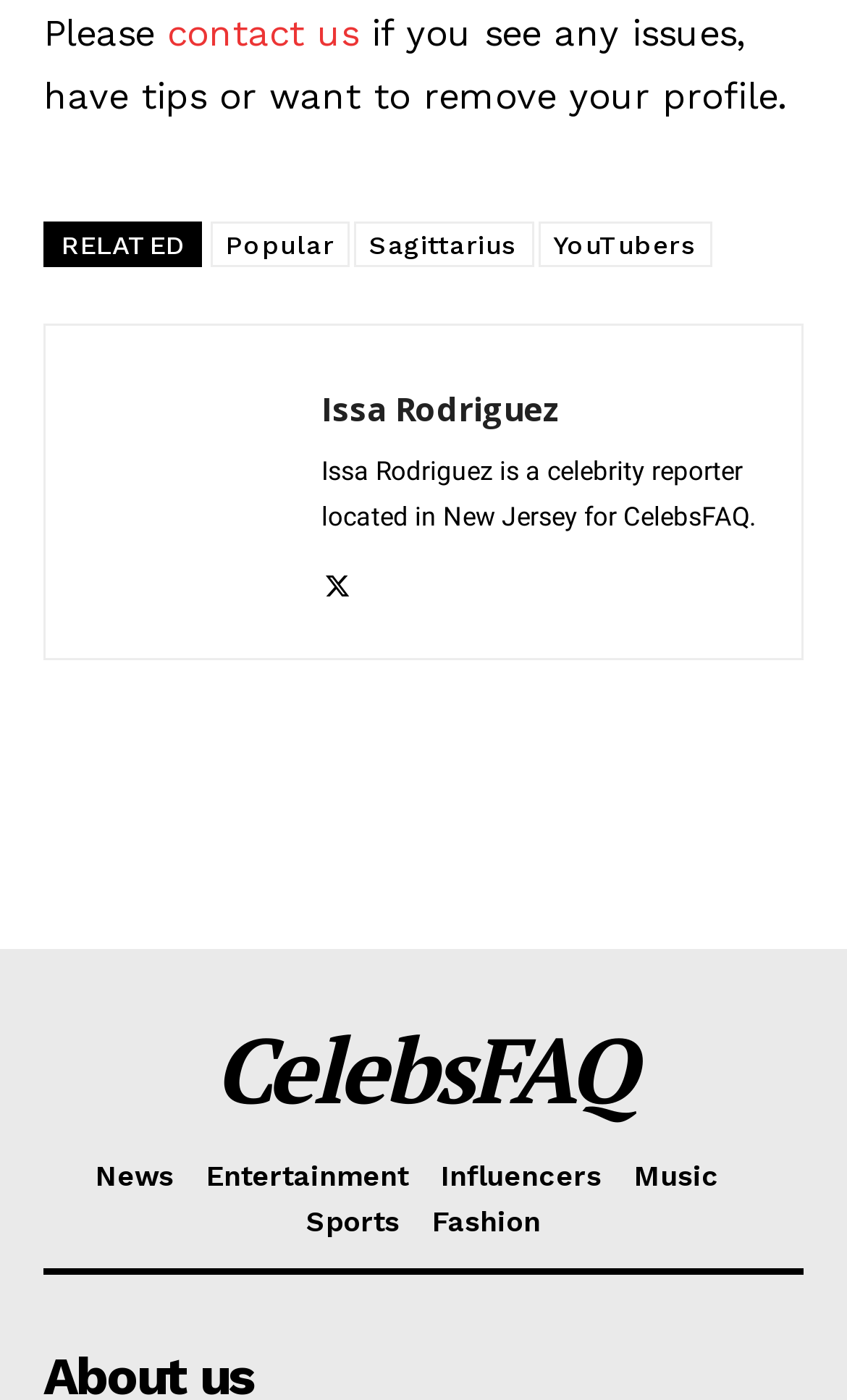Determine the bounding box coordinates for the UI element matching this description: "parent_node: Issa Rodriguez title="Issa Rodriguez"".

[0.108, 0.265, 0.354, 0.437]